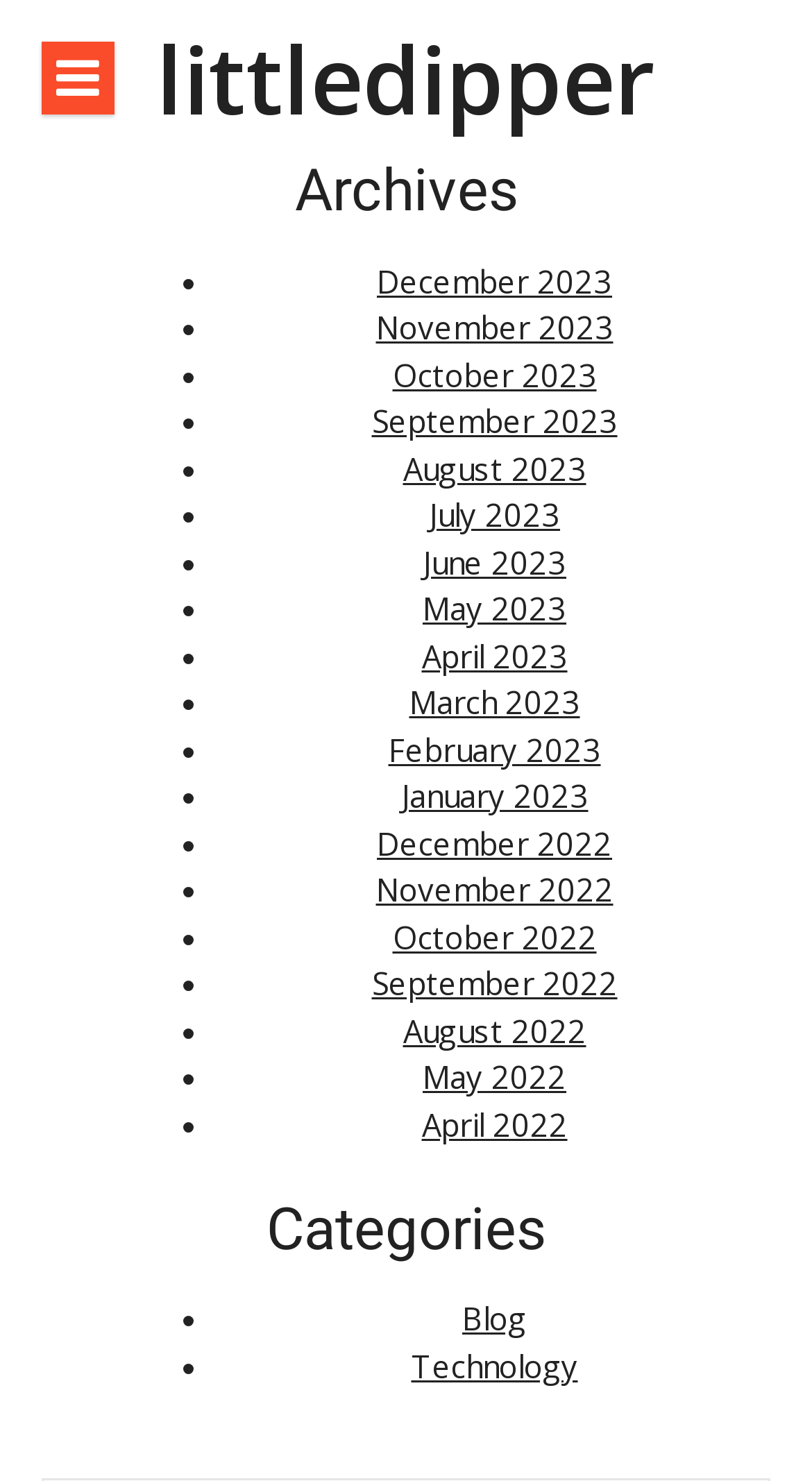What is the purpose of this website?
Look at the image and provide a detailed response to the question.

Based on the meta description and the content of the webpage, it appears that this website provides a VPN service that allows users to surf the internet anonymously and securely.